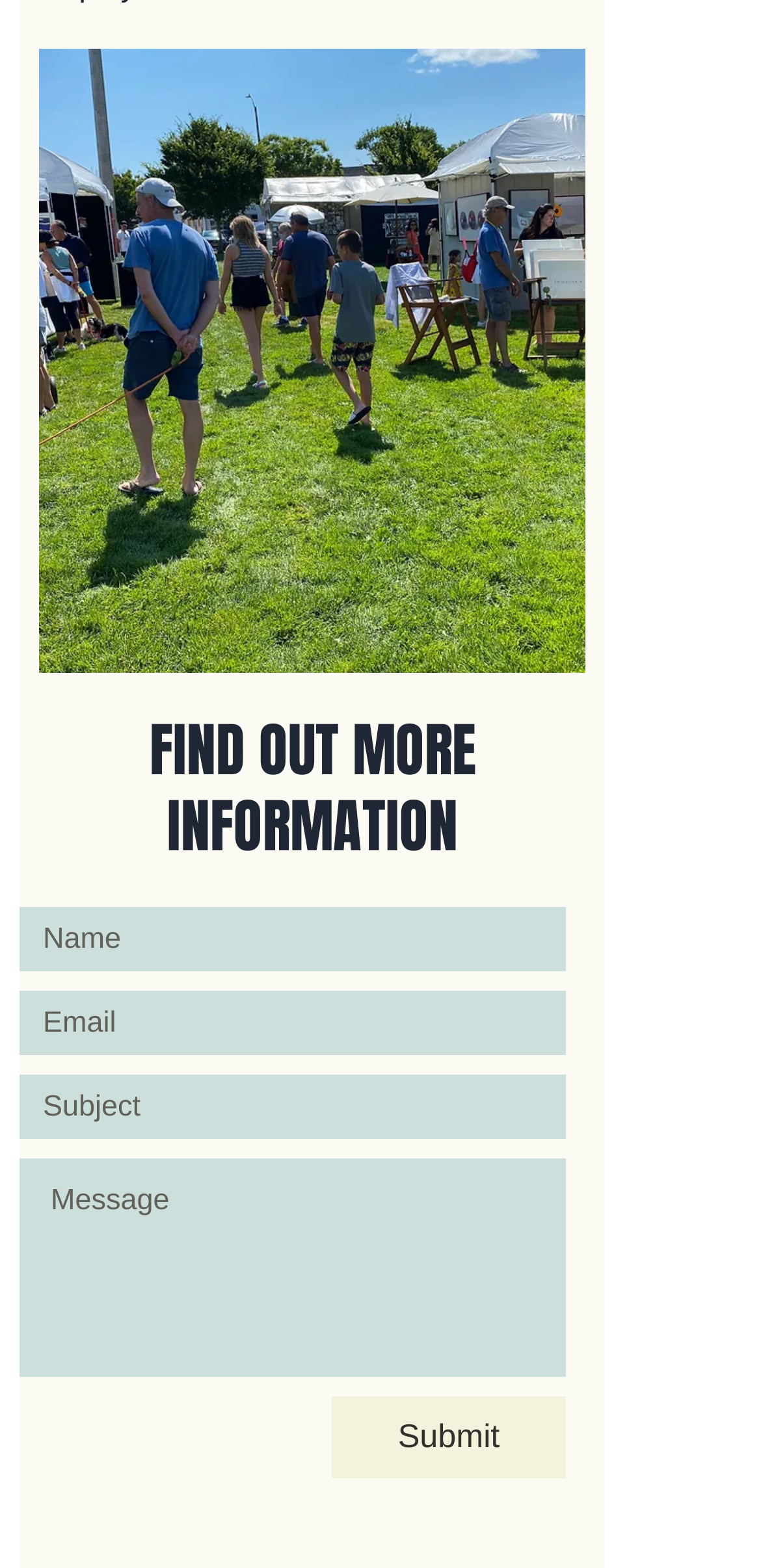How many fields are required in the form?
Kindly offer a comprehensive and detailed response to the question.

The form has four fields: name, email, subject, and a text box. All of these fields are marked as required, indicating that they must be filled in before the form can be submitted.